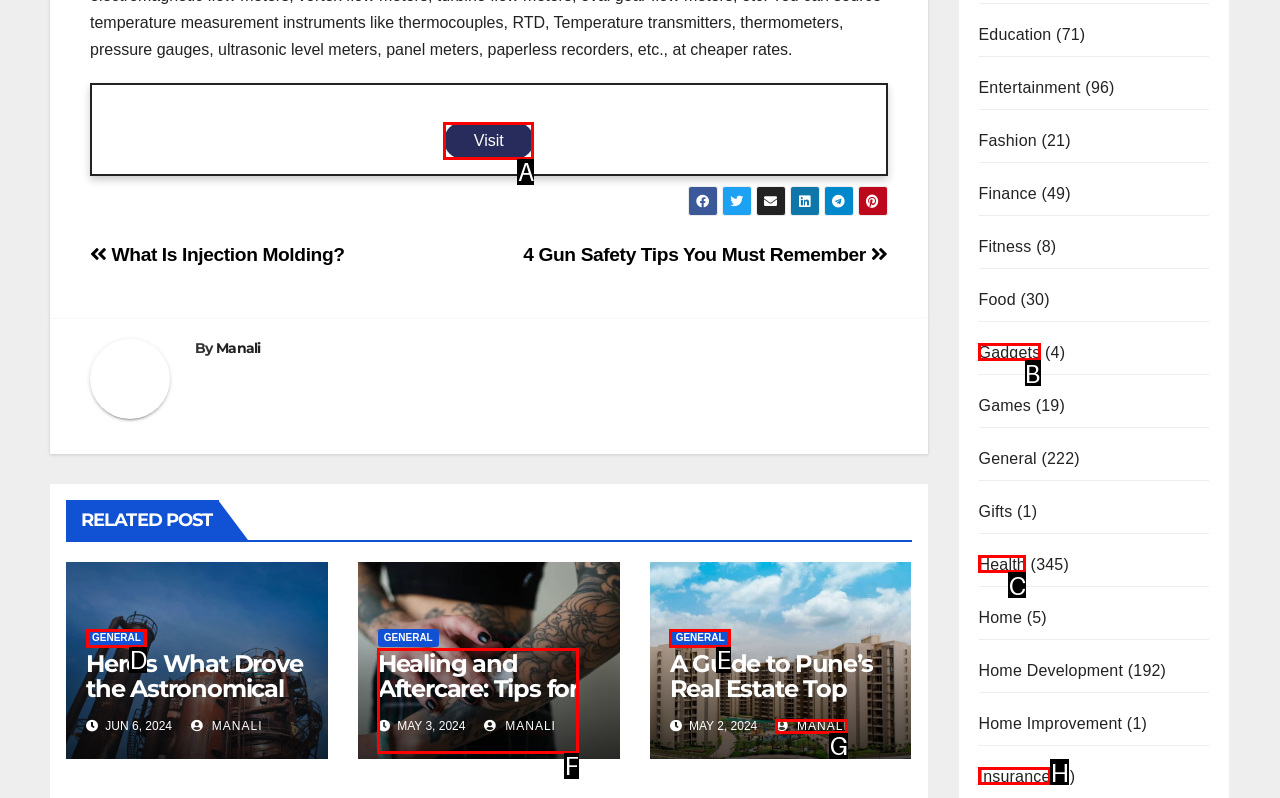Which option should be clicked to execute the task: Visit the 'Healing and Aftercare: Tips for Maintaining Your New Tattoo' post?
Reply with the letter of the chosen option.

F